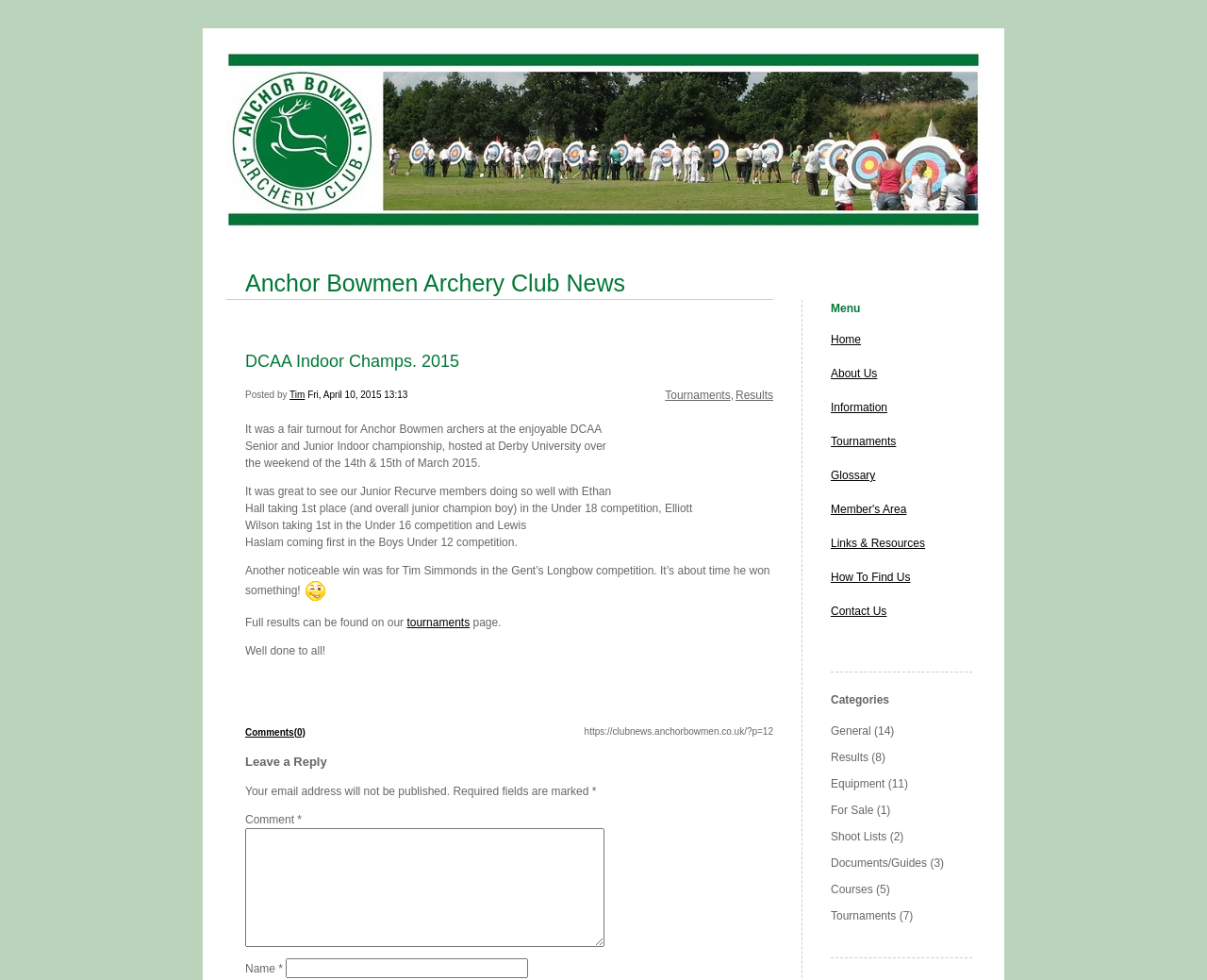Find and provide the bounding box coordinates for the UI element described with: "Tournaments".

[0.551, 0.394, 0.605, 0.411]